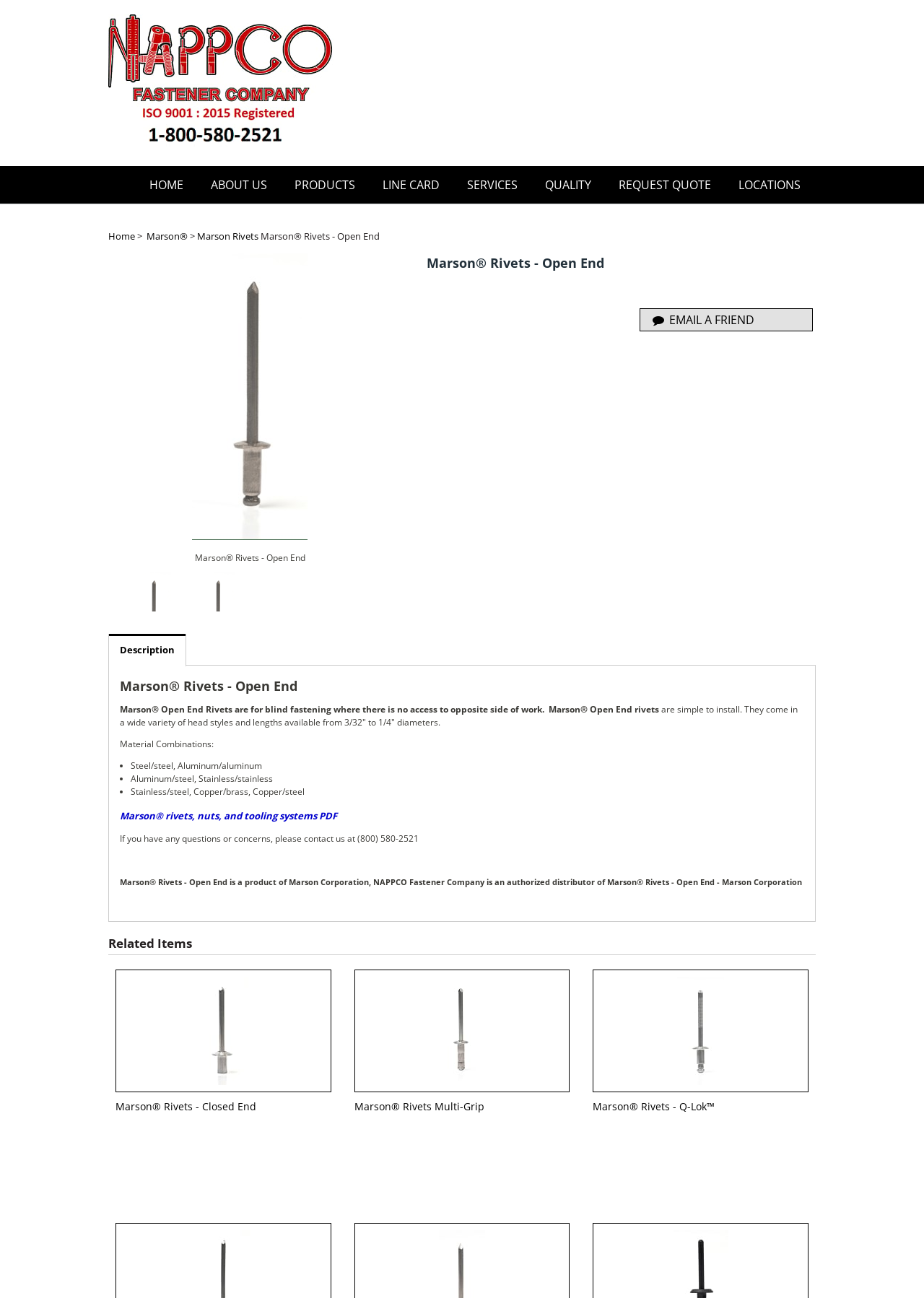Using the format (top-left x, top-left y, bottom-right x, bottom-right y), and given the element description, identify the bounding box coordinates within the screenshot: Marson® Rivets - Closed End

[0.125, 0.847, 0.277, 0.858]